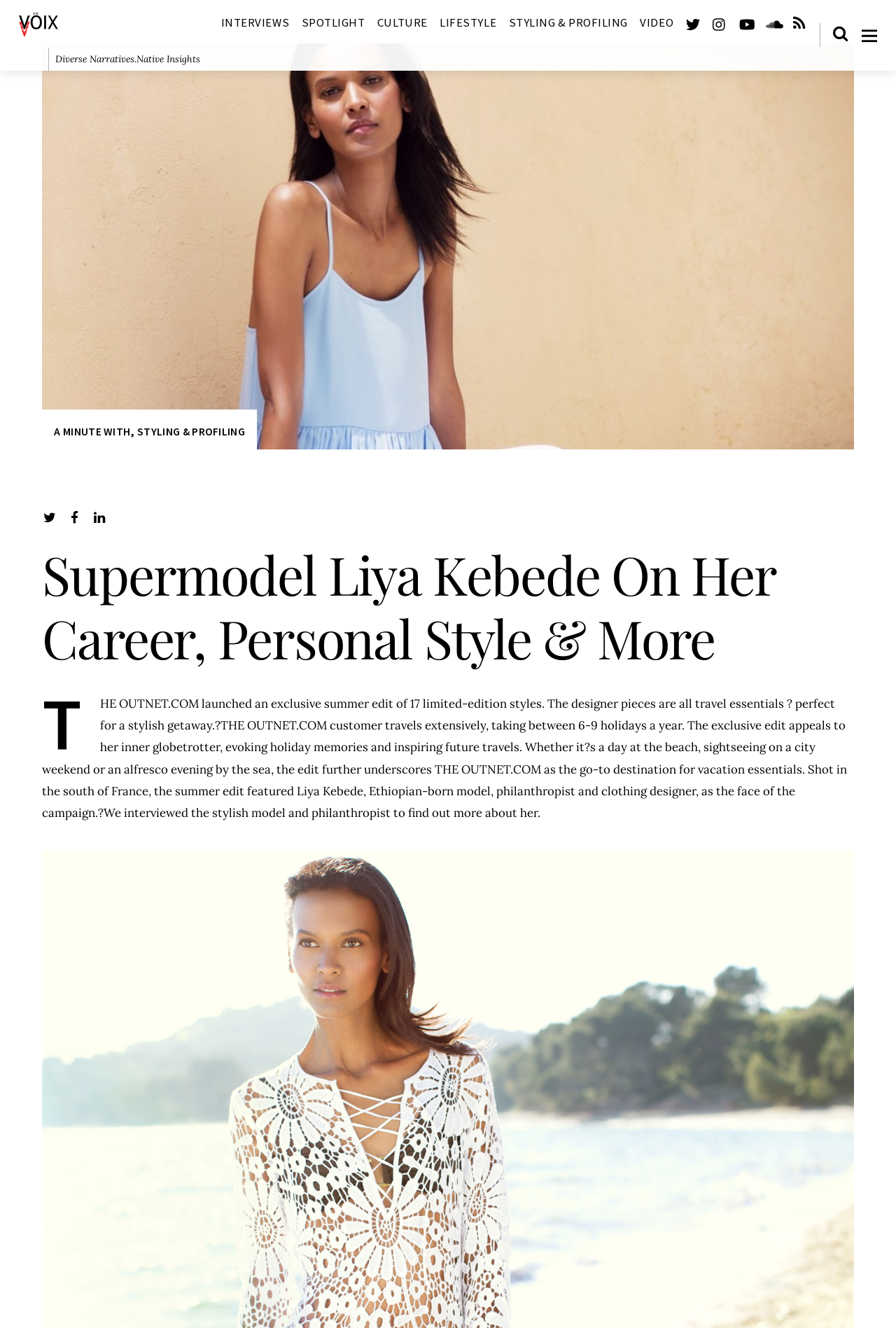What is the name of the supermodel featured in this article?
Please ensure your answer is as detailed and informative as possible.

I found the answer by looking at the heading of the article, which mentions 'Supermodel Liya Kebede On Her Career, Personal Style & More'. This suggests that Liya Kebede is the supermodel being featured in this article.